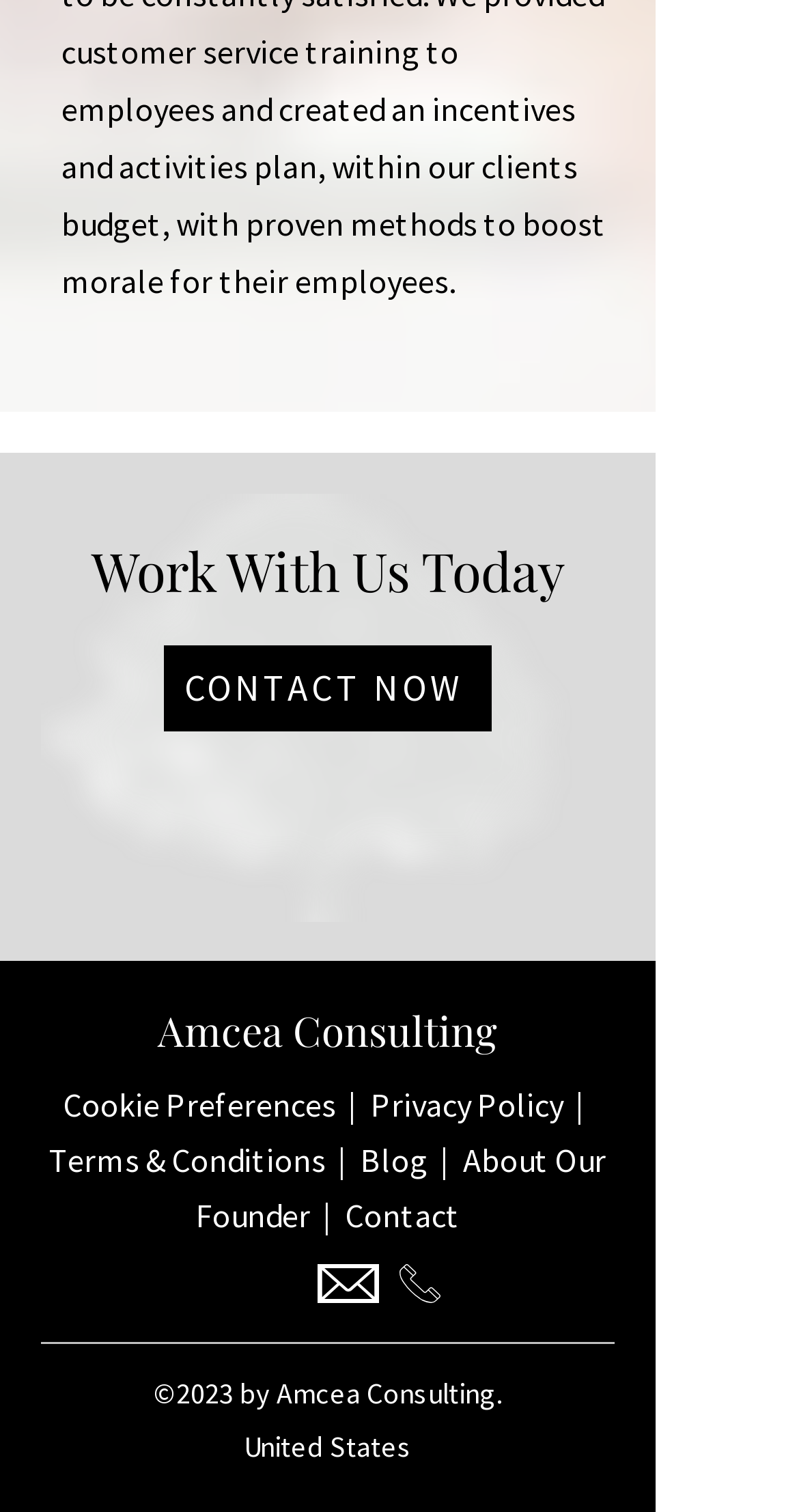What is the country mentioned?
Give a detailed and exhaustive answer to the question.

The country can be found in the StaticText element with the text 'United States' located at the bottom of the webpage, with a bounding box coordinate of [0.305, 0.944, 0.515, 0.969].